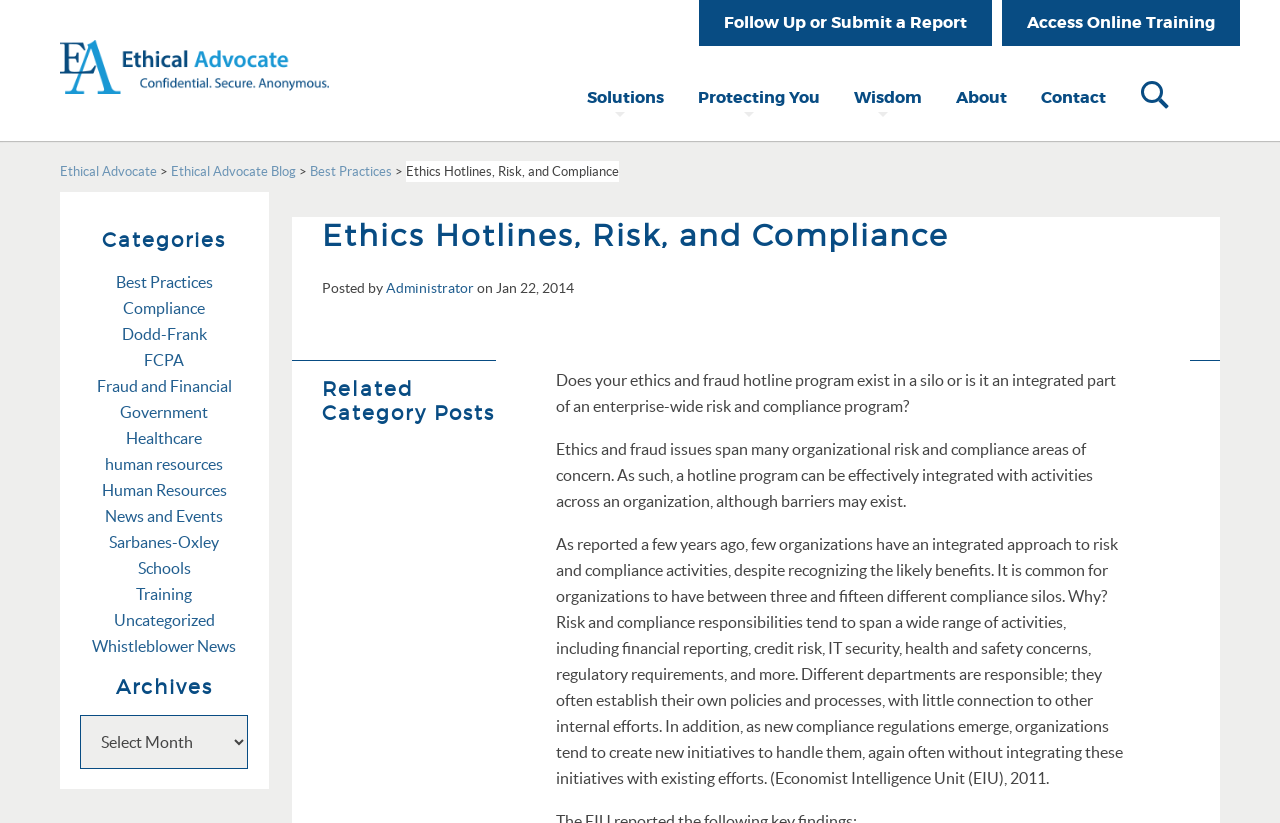Can you give a comprehensive explanation to the question given the content of the image?
What is the date of the article?

The date of the article can be found below the heading 'Ethics Hotlines, Risk, and Compliance'. It says 'Posted by Administrator on Jan 22, 2014'.